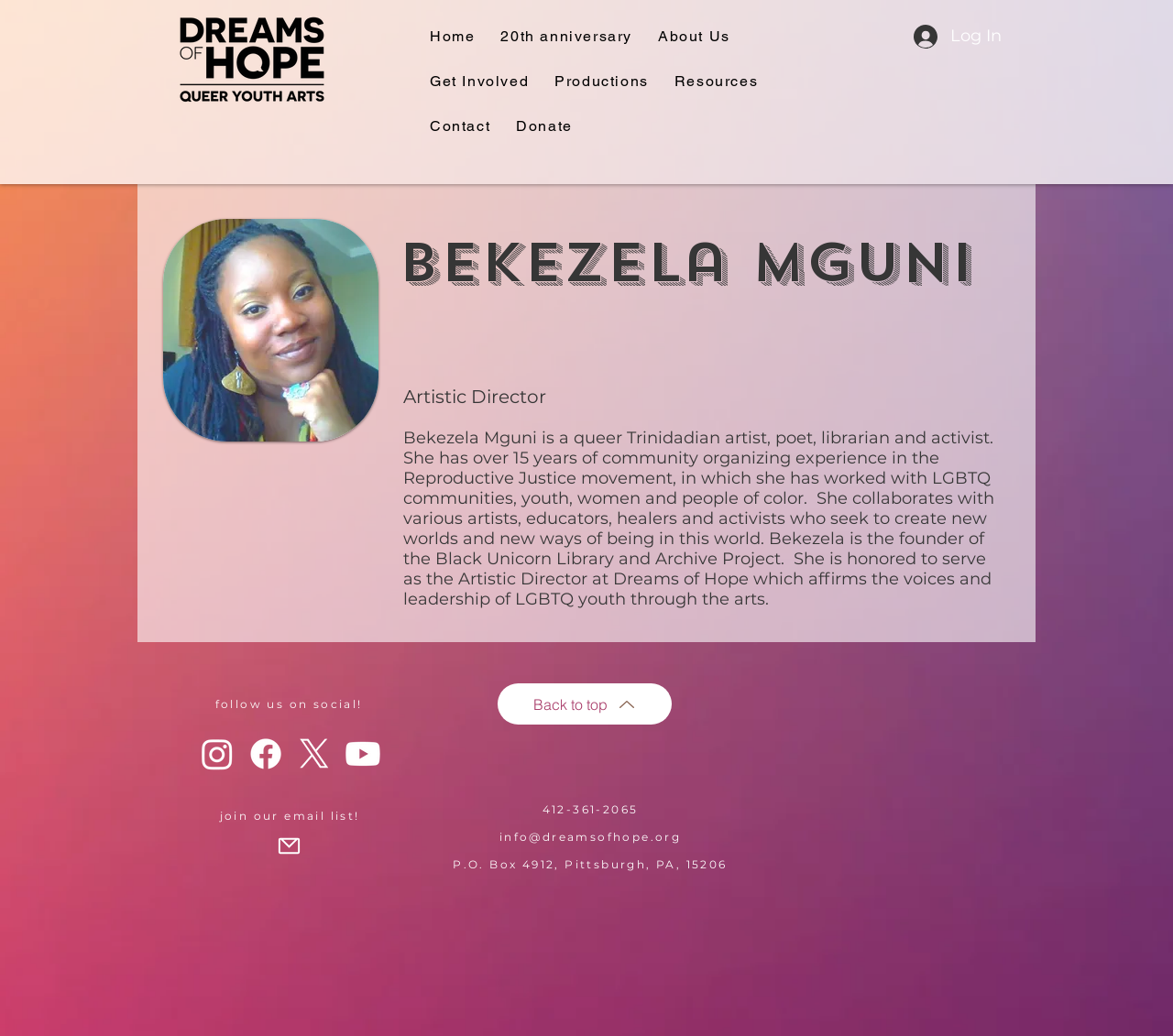Provide a short answer to the following question with just one word or phrase: What is Bekezela Mguni's profession?

Artistic Director